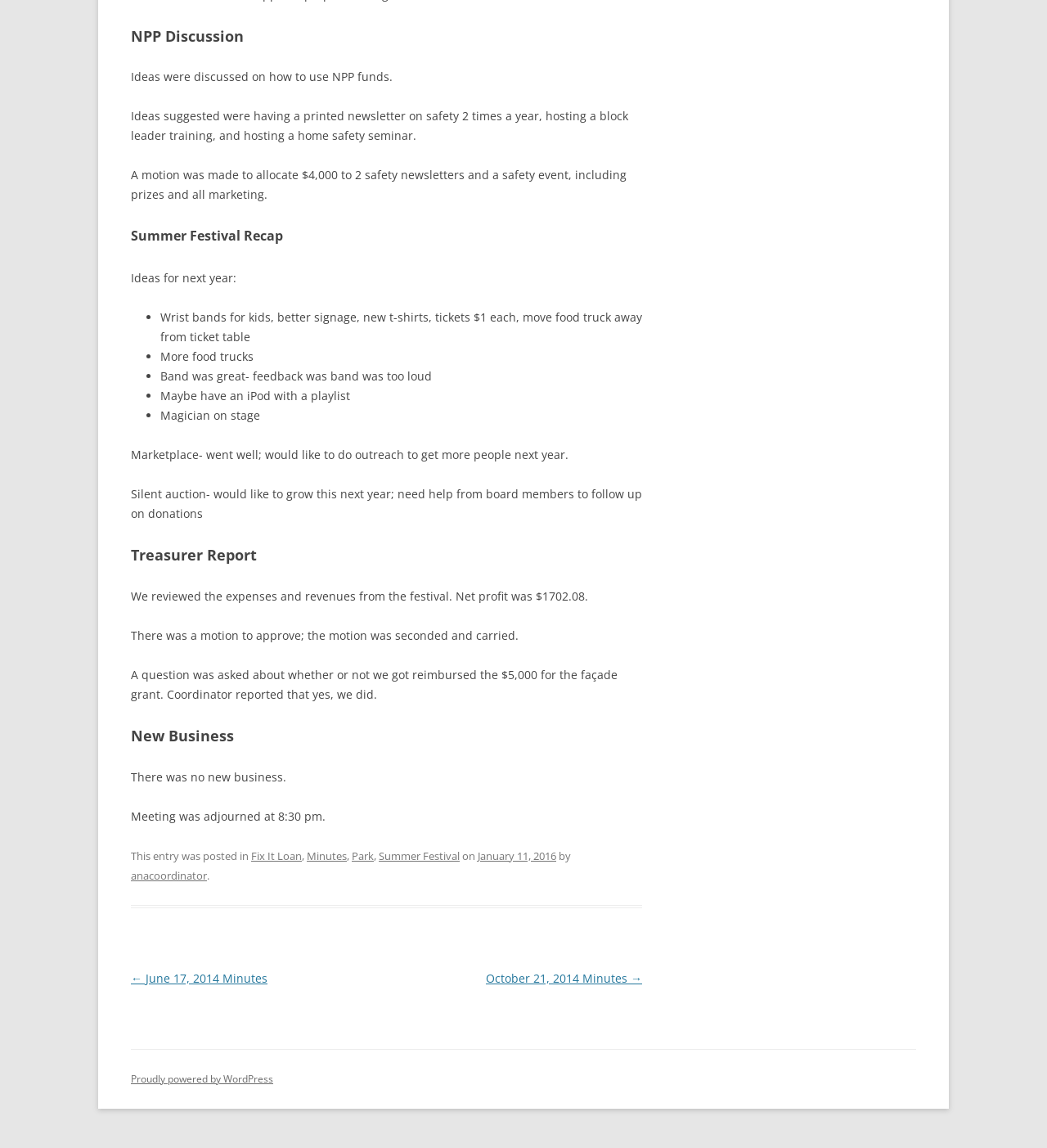Find the bounding box coordinates of the clickable region needed to perform the following instruction: "Read 'Summer Festival' post". The coordinates should be provided as four float numbers between 0 and 1, i.e., [left, top, right, bottom].

[0.362, 0.739, 0.439, 0.752]